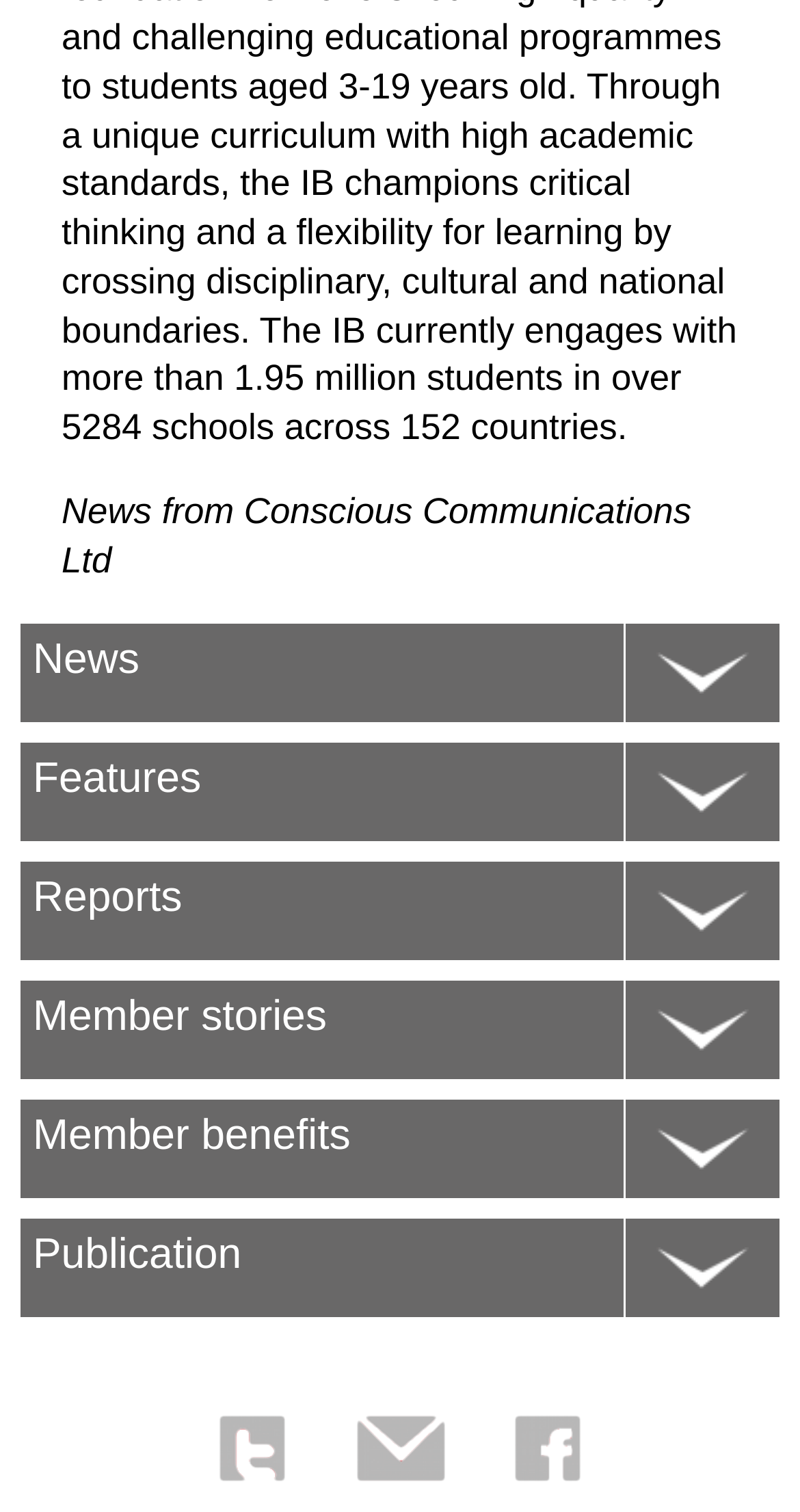Answer with a single word or phrase: 
What is the purpose of the images at the bottom of the webpage?

Sharing content